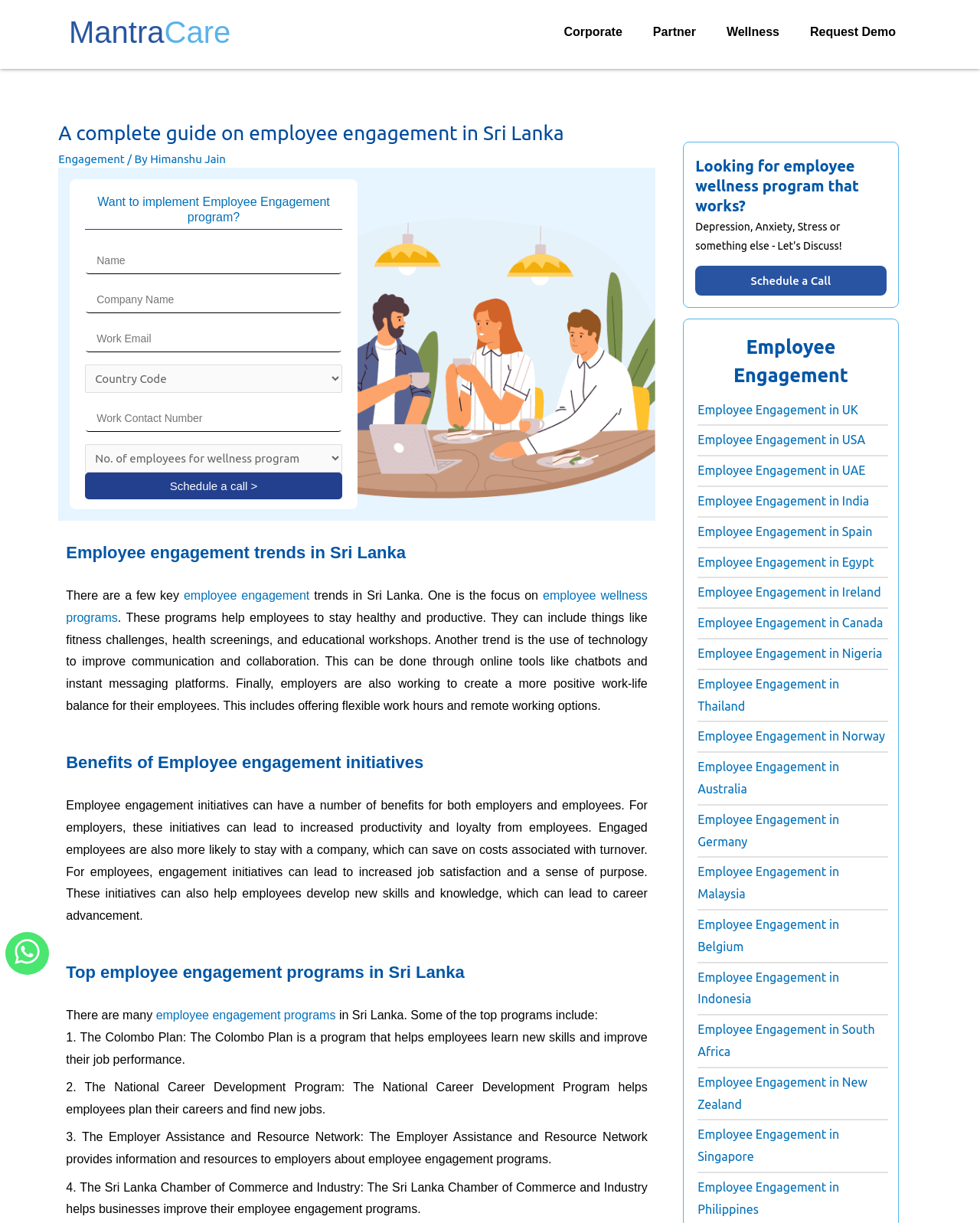Can you find the bounding box coordinates for the UI element given this description: "name="input_2" placeholder="Name""? Provide the coordinates as four float numbers between 0 and 1: [left, top, right, bottom].

[0.087, 0.202, 0.349, 0.224]